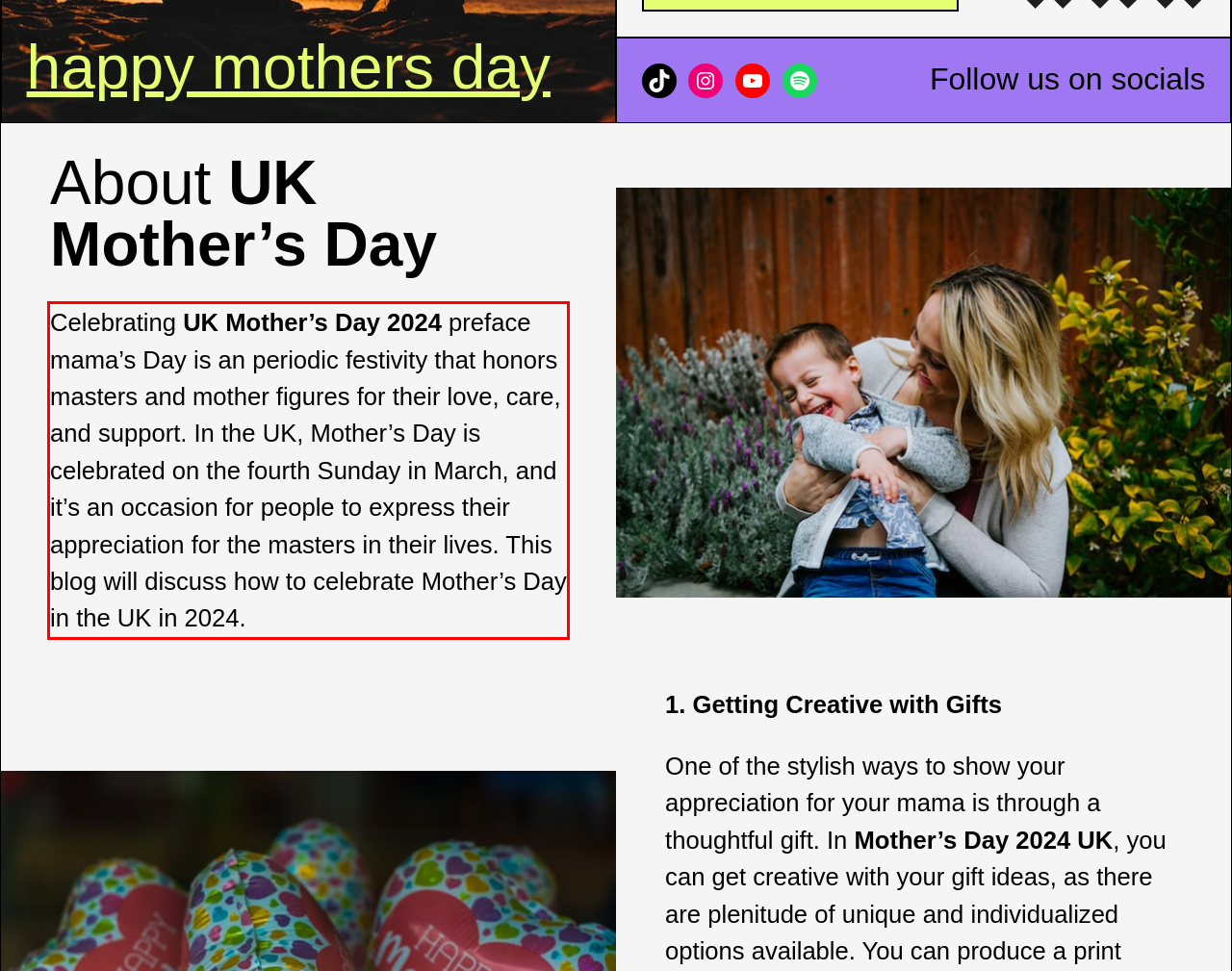Observe the screenshot of the webpage, locate the red bounding box, and extract the text content within it.

Celebrating UK Mother’s Day 2024 preface mama’s Day is an periodic festivity that honors masters and mother figures for their love, care, and support. In the UK, Mother’s Day is celebrated on the fourth Sunday in March, and it’s an occasion for people to express their appreciation for the masters in their lives. This blog will discuss how to celebrate Mother’s Day in the UK in 2024.